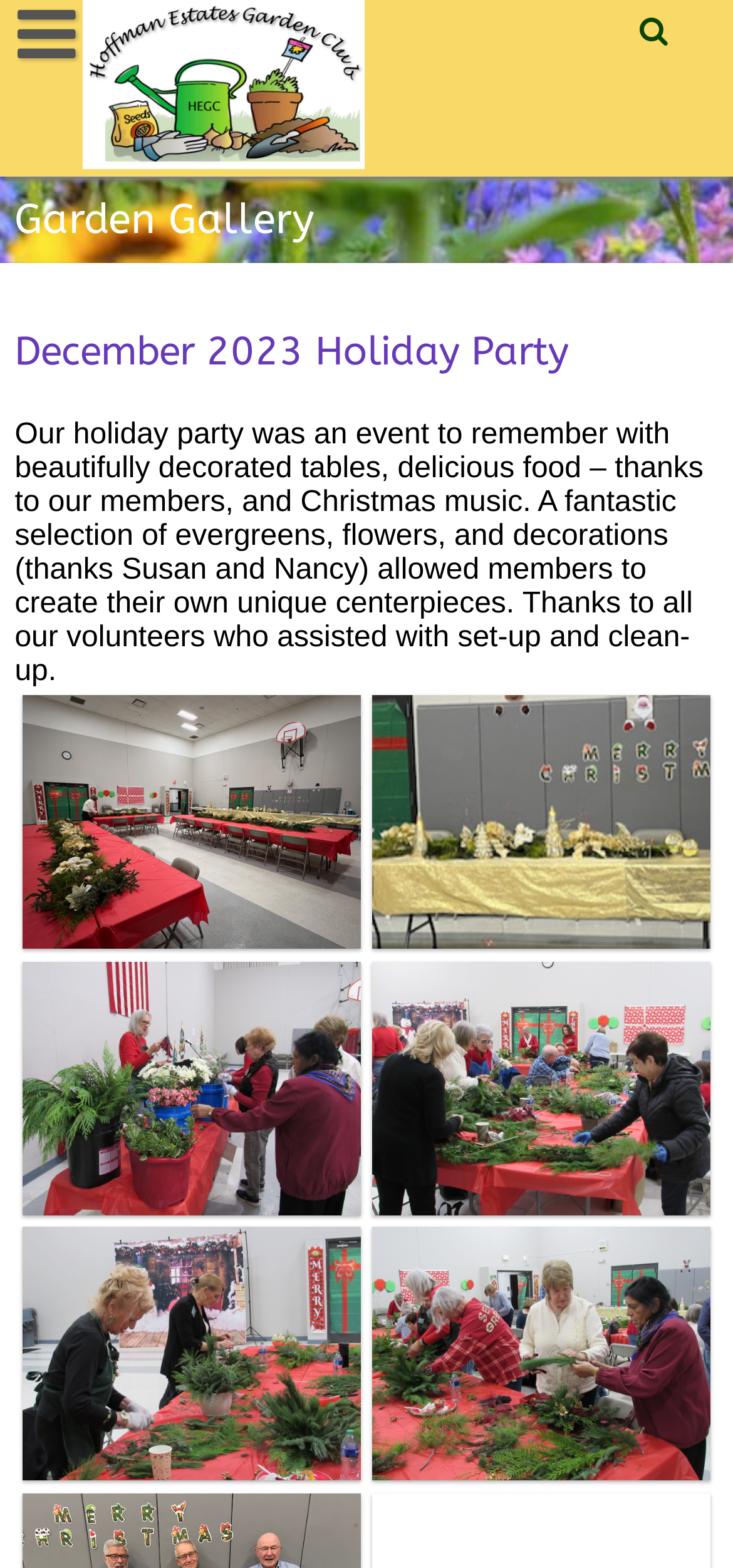How many links are there on the page?
Using the information from the image, provide a comprehensive answer to the question.

There are seven links on the page, including the link to the Hoffman Estates Garden Club, the search icon link, and five links corresponding to the figures in the December 2023 party description.